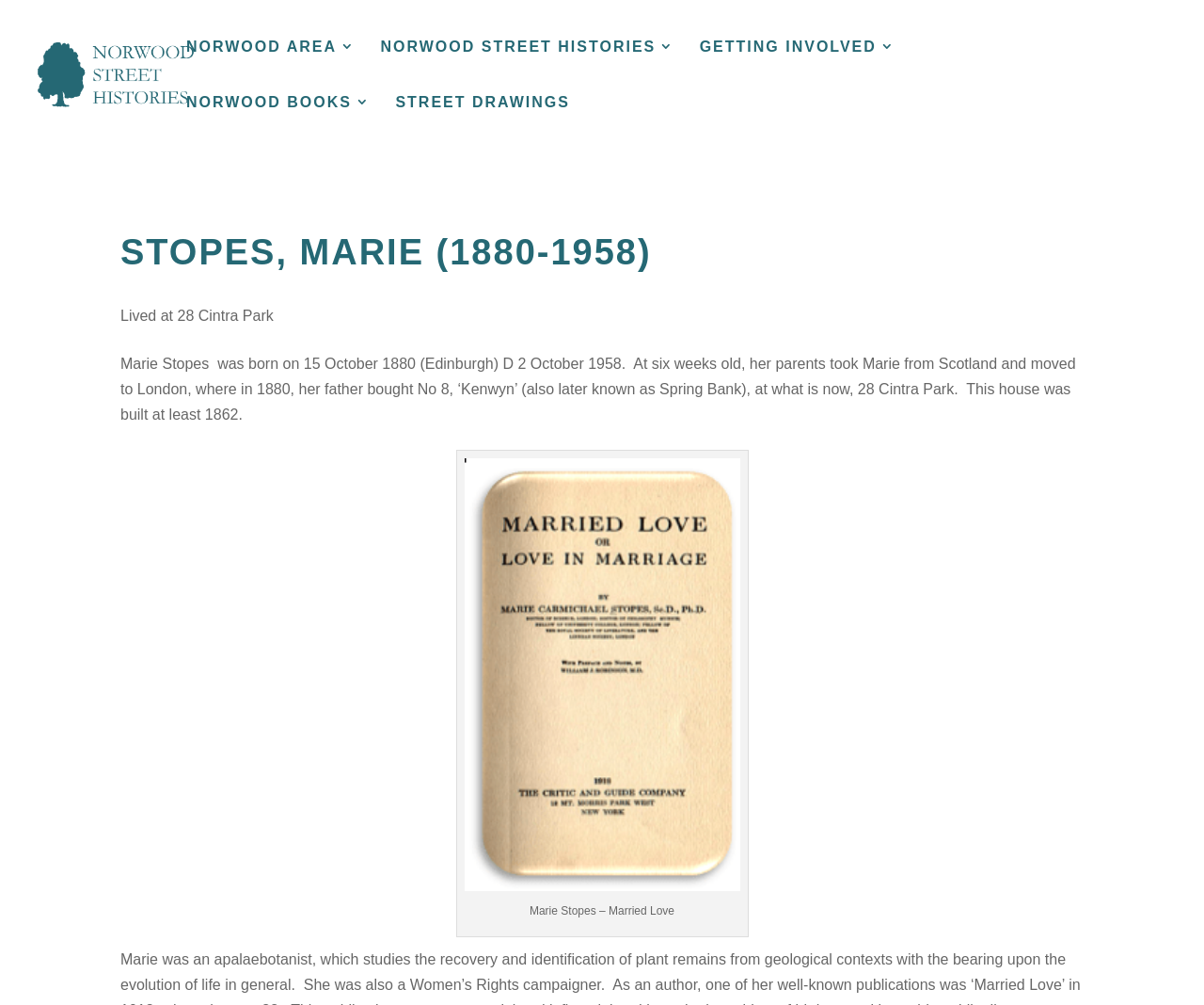Where was Marie Stopes born?
Provide a detailed answer to the question, using the image to inform your response.

According to the webpage, Marie Stopes was born on 15 October 1880 in Edinburgh, as stated in the StaticText element with the text 'Marie Stopes was born on 15 October 1880 (Edinburgh) D 2 October 1958.'